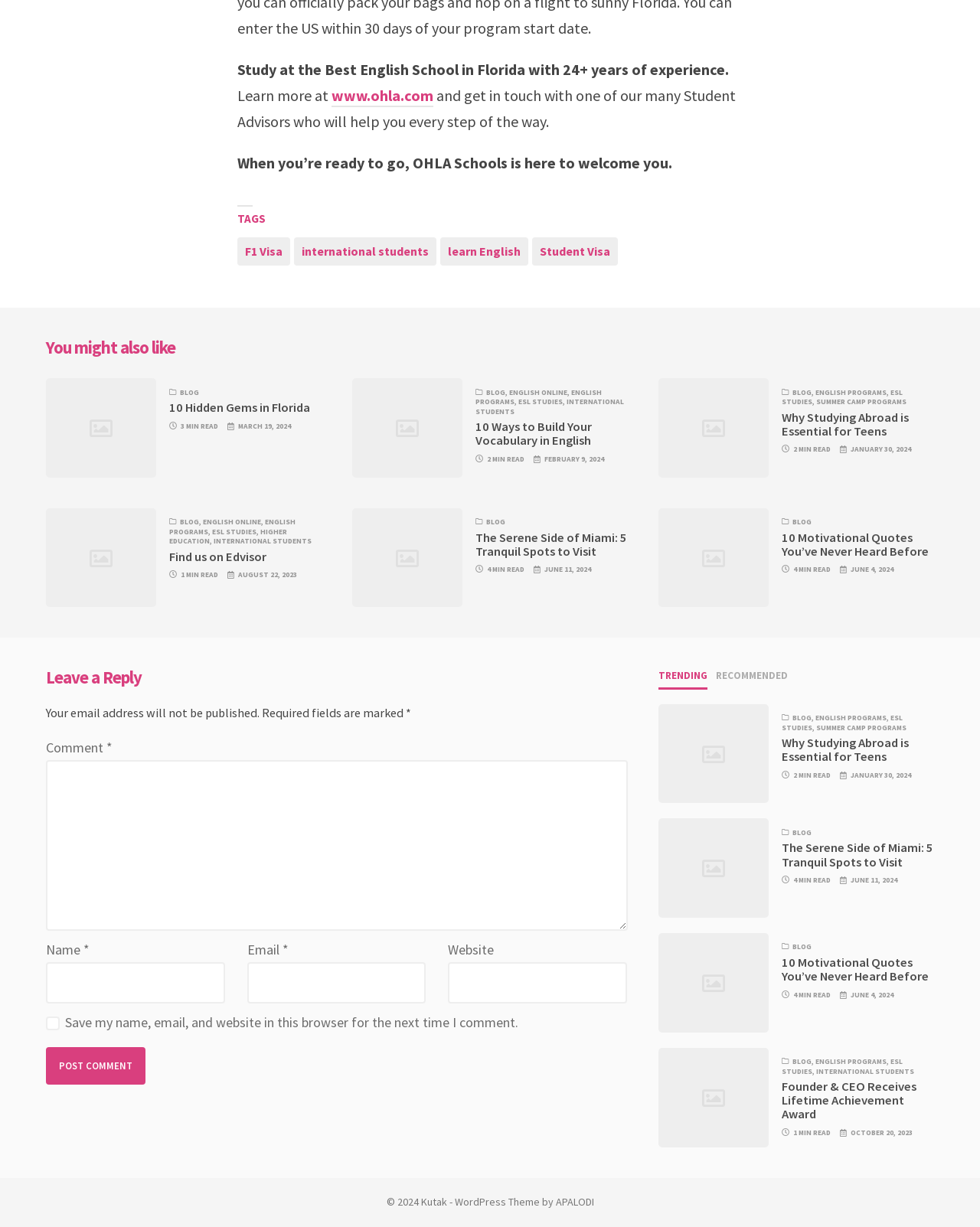What is the topic of the article with the image 'Dry-Tortugas-National-Park'?
Please look at the screenshot and answer in one word or a short phrase.

10 Hidden Gems in Florida